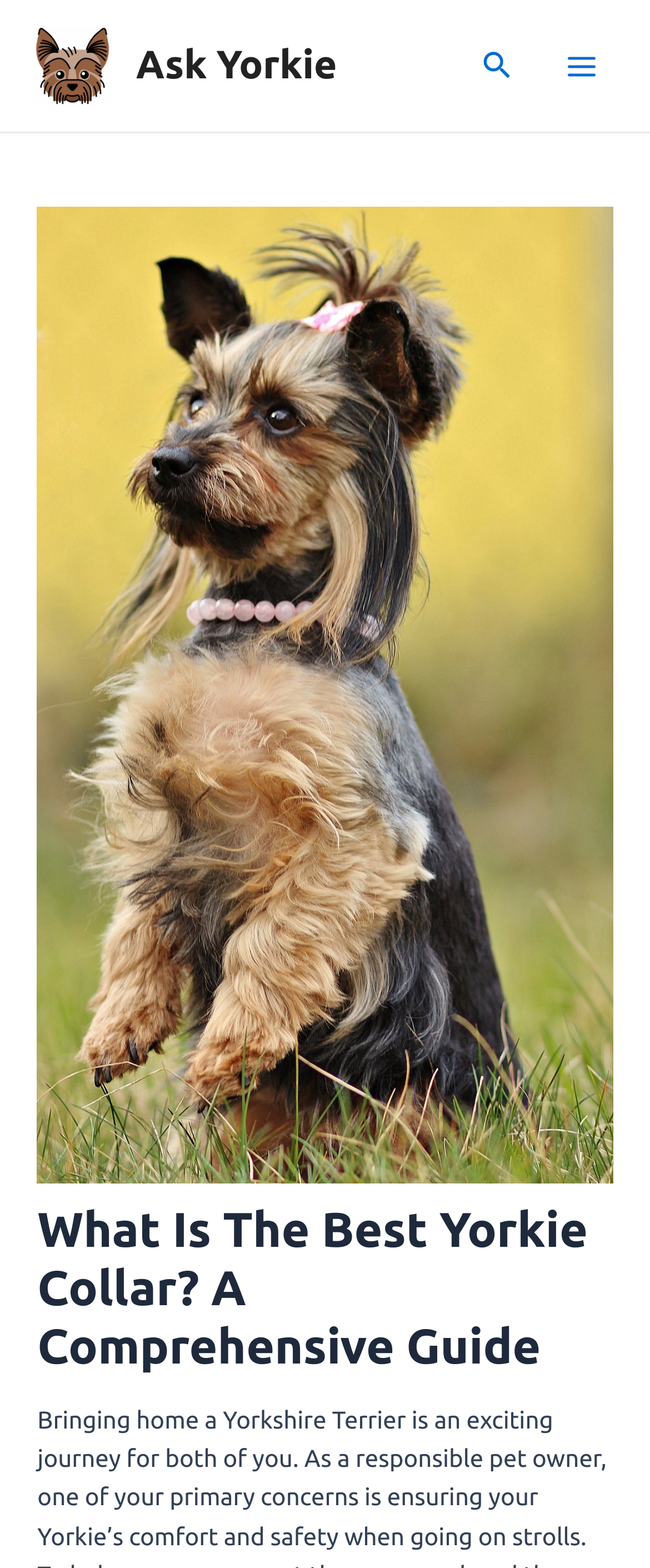Provide a one-word or short-phrase response to the question:
What is the topic of the comprehensive guide?

Yorkie collars